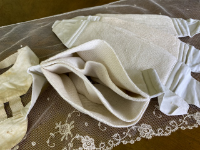Based on the visual content of the image, answer the question thoroughly: What is the purpose of the accompanying pads?

According to the caption, the accompanying pads were designed for hygiene purposes during that era, implying that their primary function is to maintain cleanliness and hygiene.